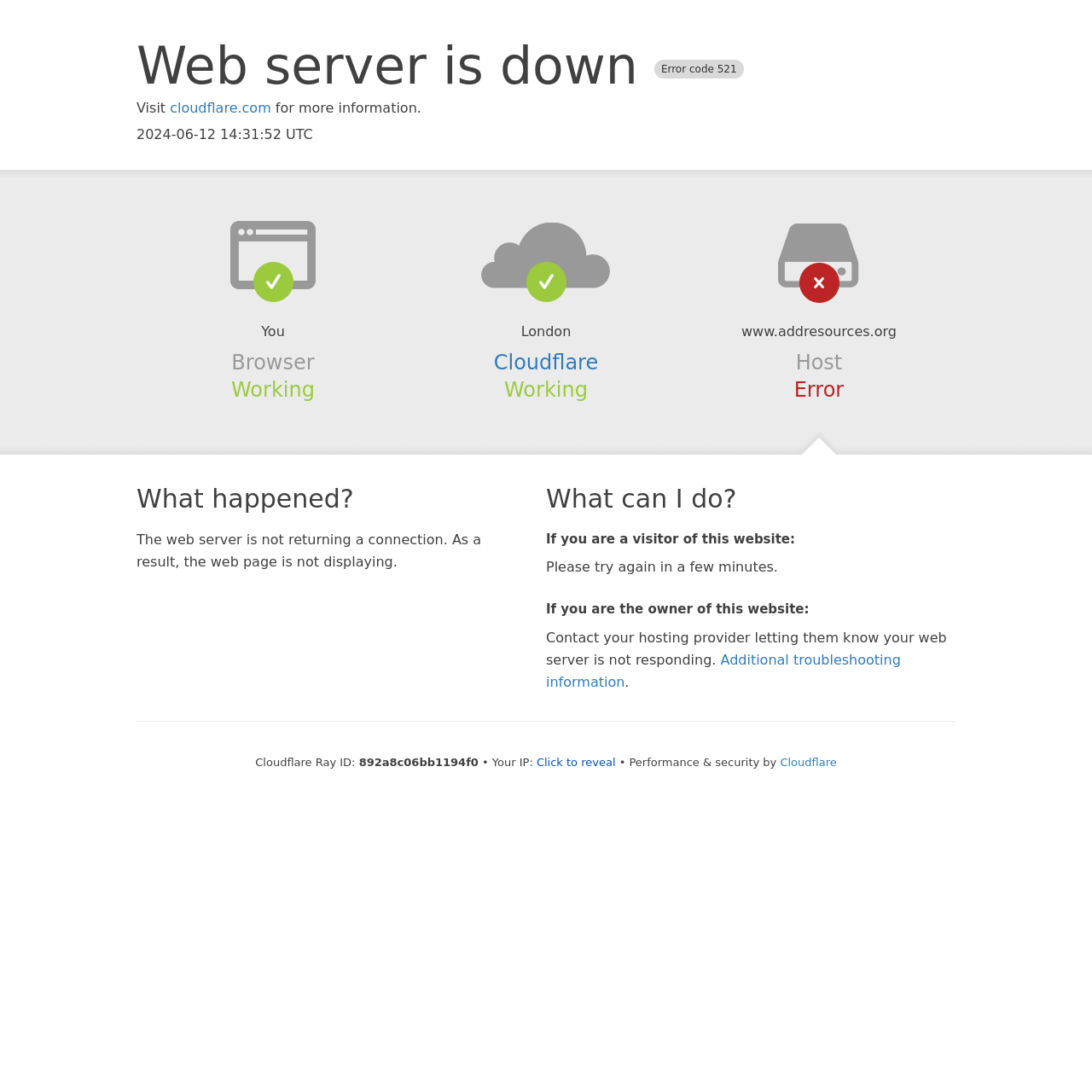Answer the following in one word or a short phrase: 
What is the current status of the host?

Error